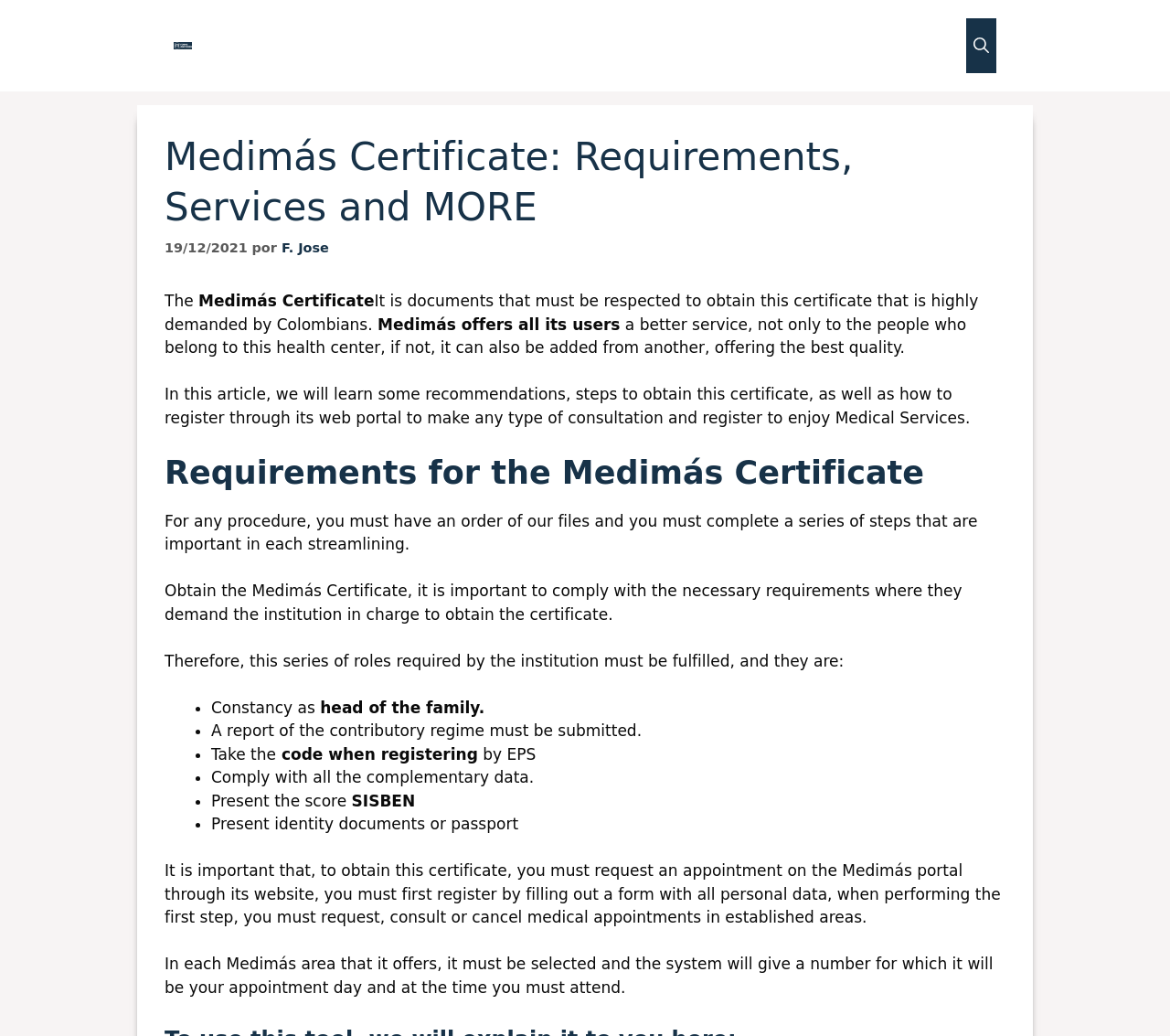What is the role of EPS in the Medimás Certificate process?
Provide a one-word or short-phrase answer based on the image.

Registering with a code